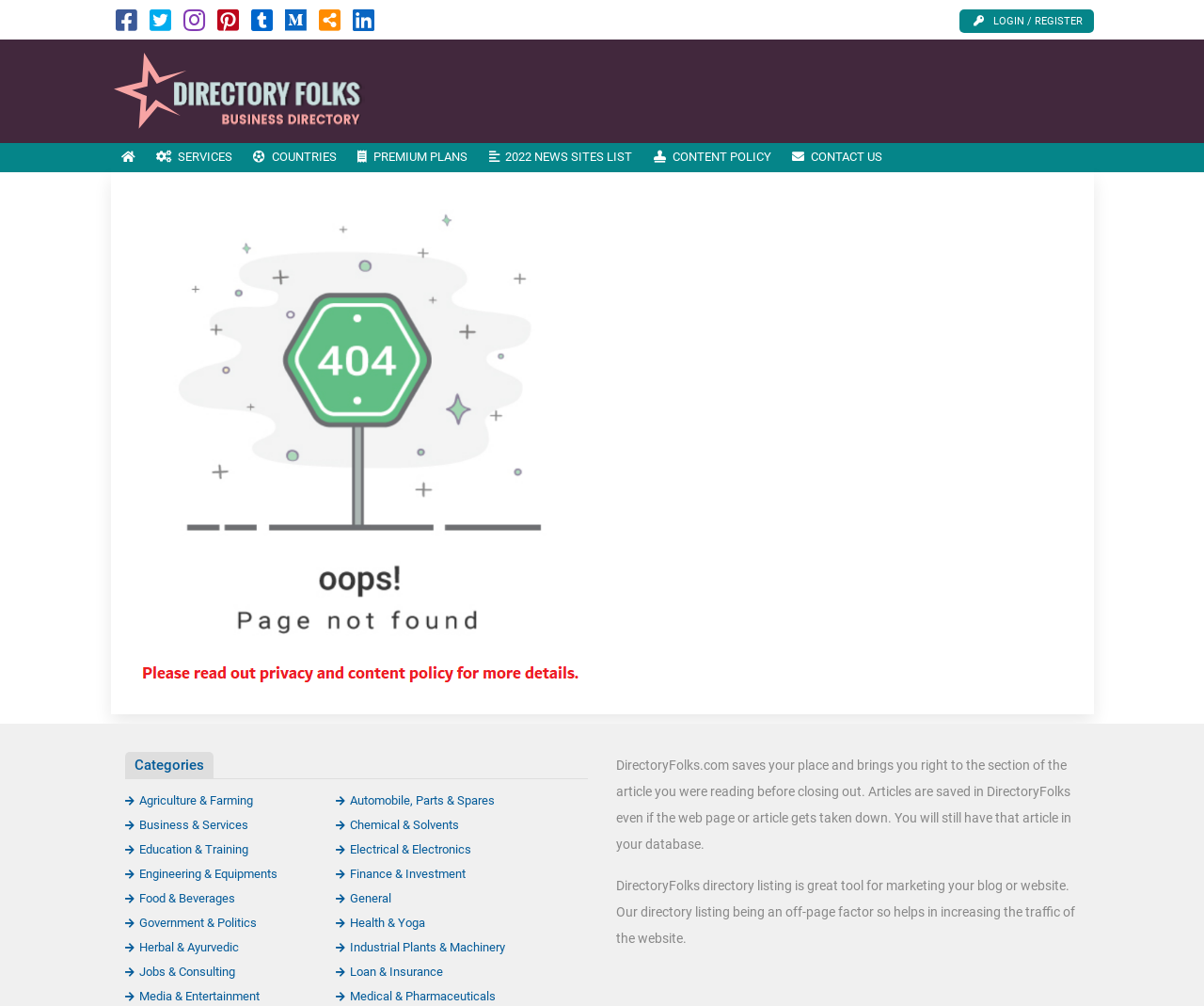Please specify the bounding box coordinates in the format (top-left x, top-left y, bottom-right x, bottom-right y), with values ranging from 0 to 1. Identify the bounding box for the UI component described as follows: Countries

[0.202, 0.142, 0.288, 0.171]